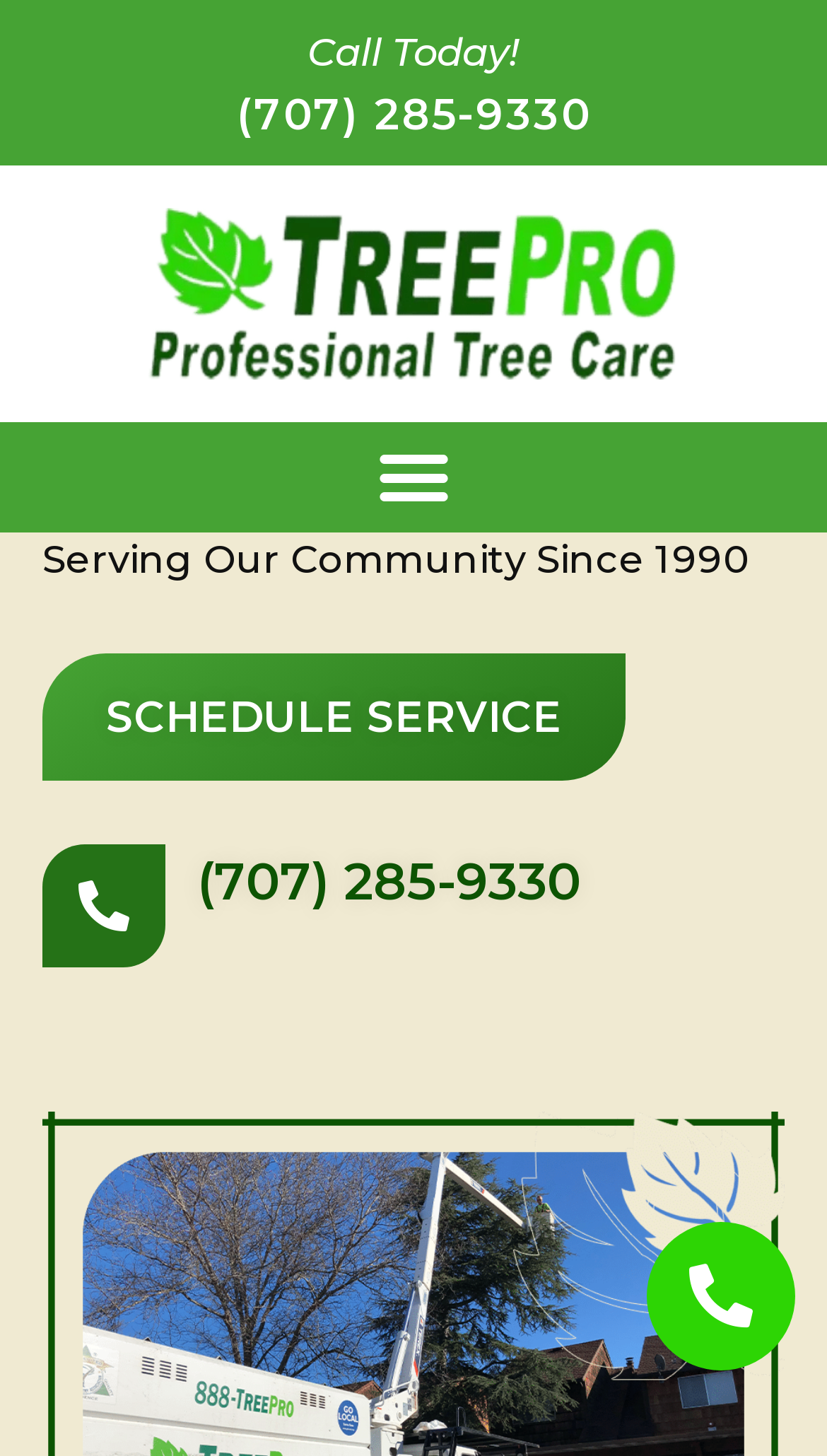Locate the bounding box for the described UI element: "Schedule Service". Ensure the coordinates are four float numbers between 0 and 1, formatted as [left, top, right, bottom].

[0.051, 0.449, 0.756, 0.536]